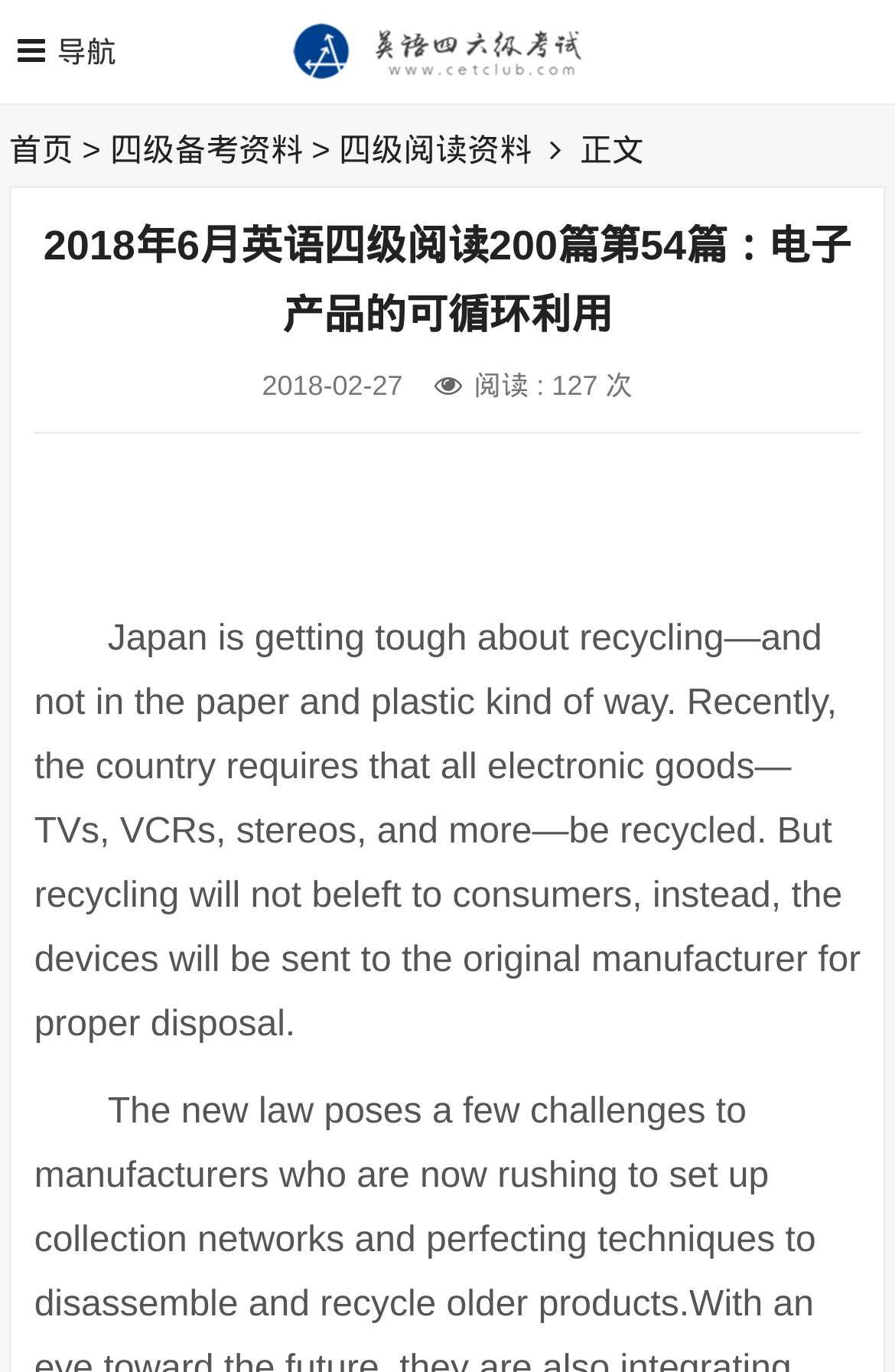What is the category of the article?
Can you offer a detailed and complete answer to this question?

I found the category of the article by looking at the link element with the content '四级阅读资料' which is located in the top navigation bar.